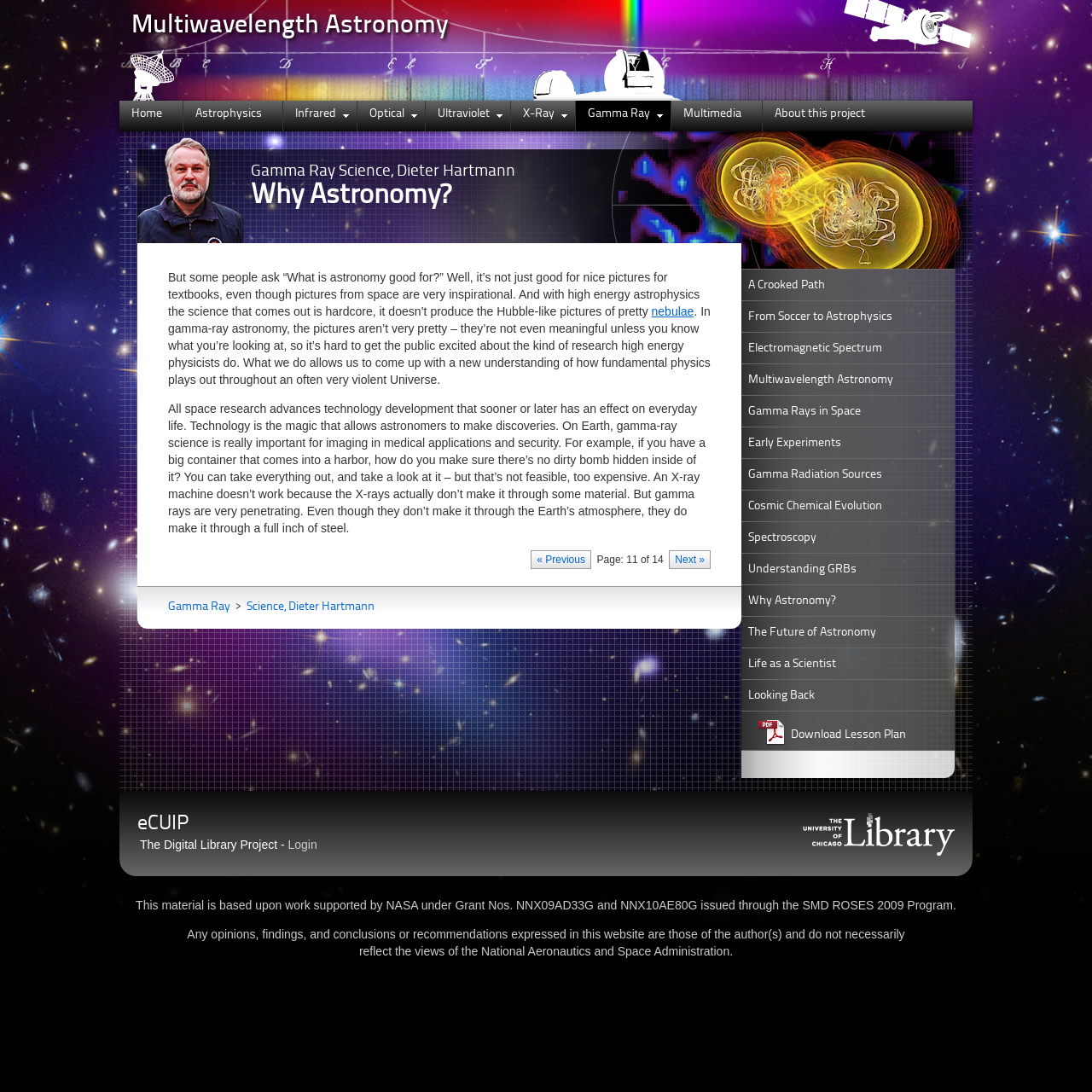Provide the bounding box coordinates of the section that needs to be clicked to accomplish the following instruction: "Click on the 'Next »' link."

[0.613, 0.504, 0.651, 0.521]